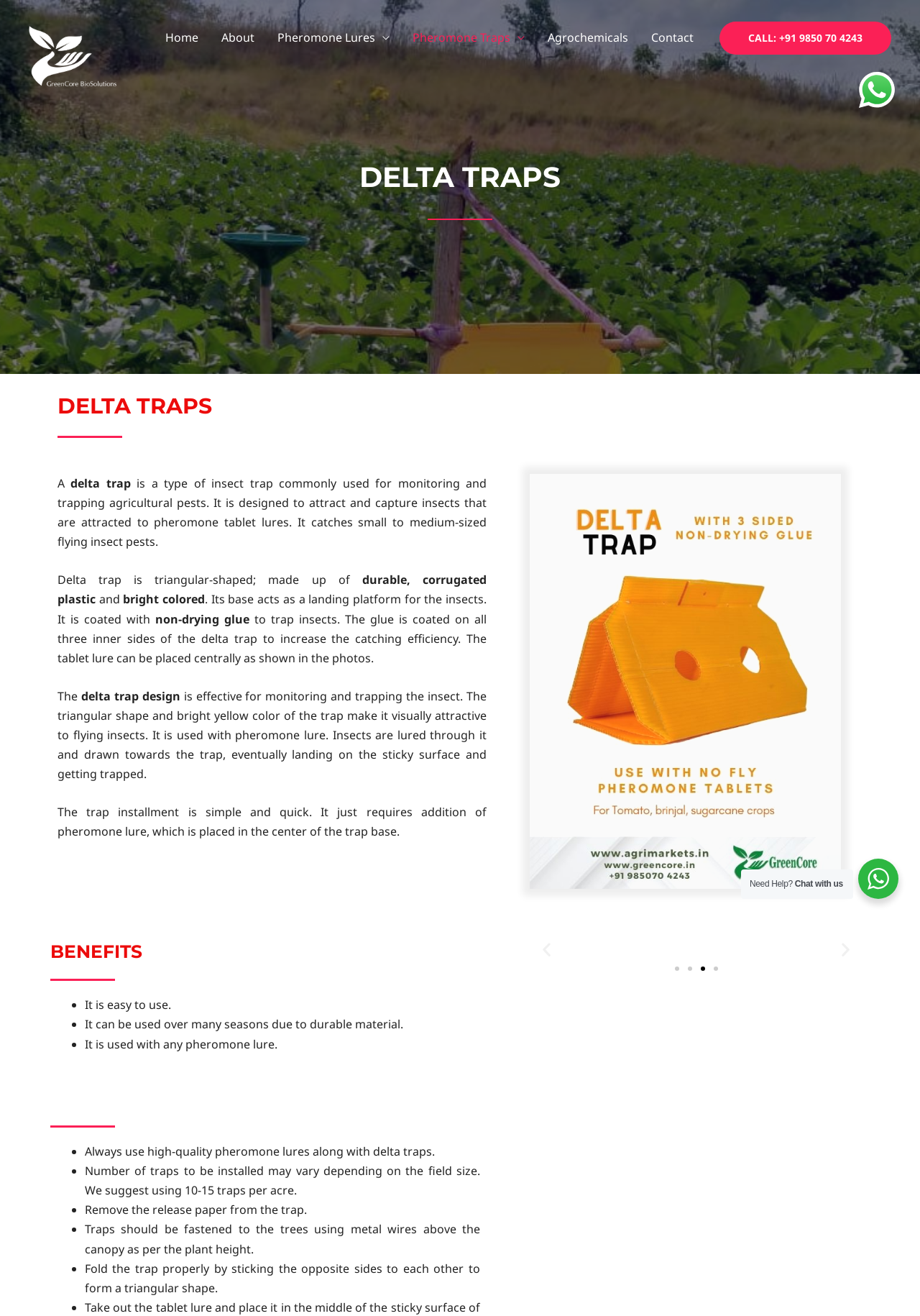Answer this question using a single word or a brief phrase:
What is the purpose of a delta trap?

Monitoring and trapping agricultural pests